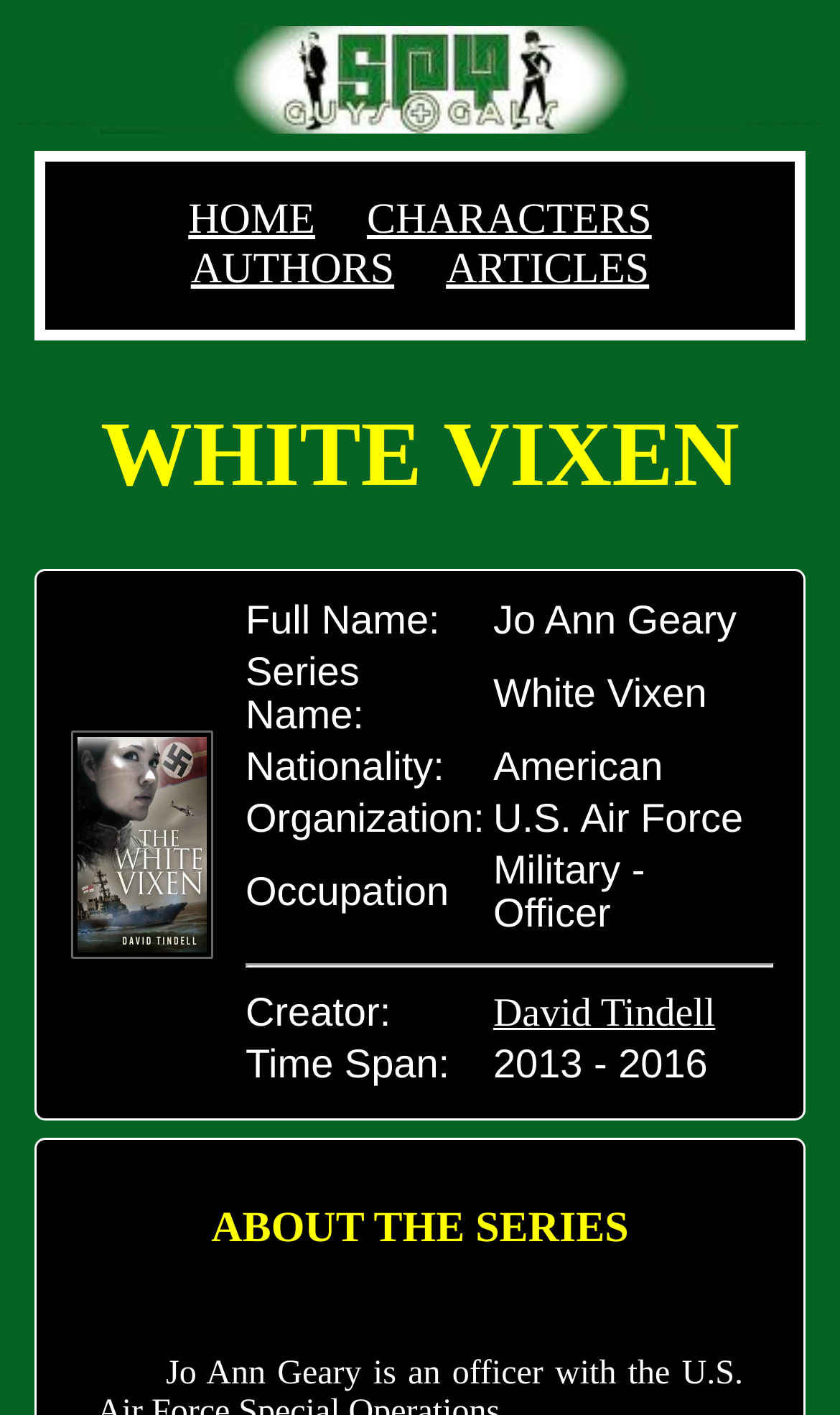Analyze and describe the webpage in a detailed narrative.

This webpage is a fan's guide to the White Vixen series. At the top, there is a logo image of SGAG (Spy Guys And Gals) on the left side, taking up about 77% of the width. Below the logo, there are four navigation links: HOME, CHARACTERS, AUTHORS, and ARTICLES, arranged horizontally and centered.

The main content area is divided into two sections. The first section has a large heading "WHITE VIXEN" that spans almost the entire width. Below the heading, there is a table with three columns. The first column contains an image of a book cover, "white_vixen_bk_twv". The second column is empty, and the third column contains a block of text with details about the White Vixen series, including the full name, series name, nationality, organization, occupation, creator, and time span. This text is organized into a table with multiple rows, each containing a label and a value.

Below the table, there is a heading "ABOUT THE SERIES" that spans about 85% of the width. However, there is no content following this heading.